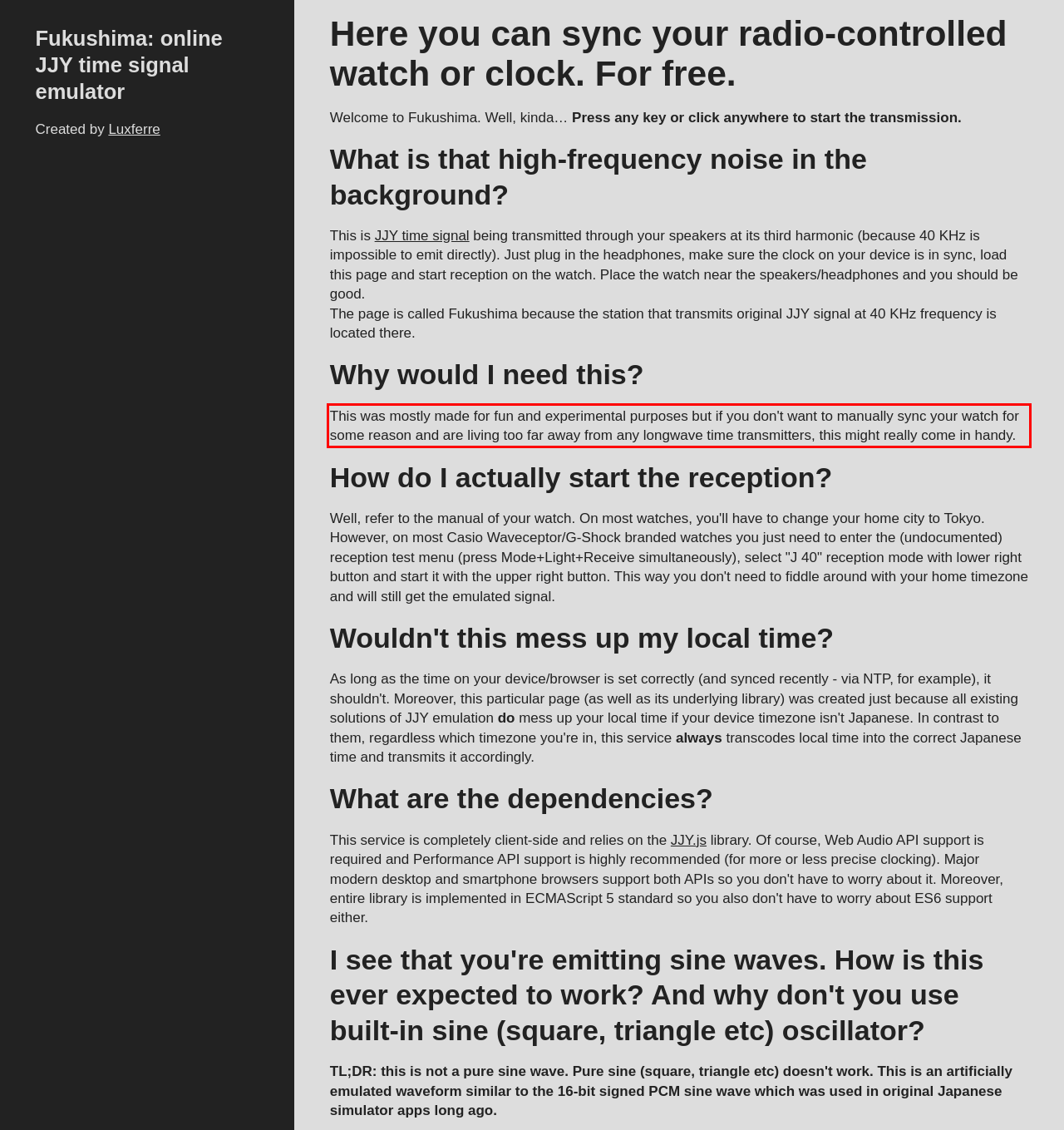Given a screenshot of a webpage containing a red rectangle bounding box, extract and provide the text content found within the red bounding box.

This was mostly made for fun and experimental purposes but if you don't want to manually sync your watch for some reason and are living too far away from any longwave time transmitters, this might really come in handy.